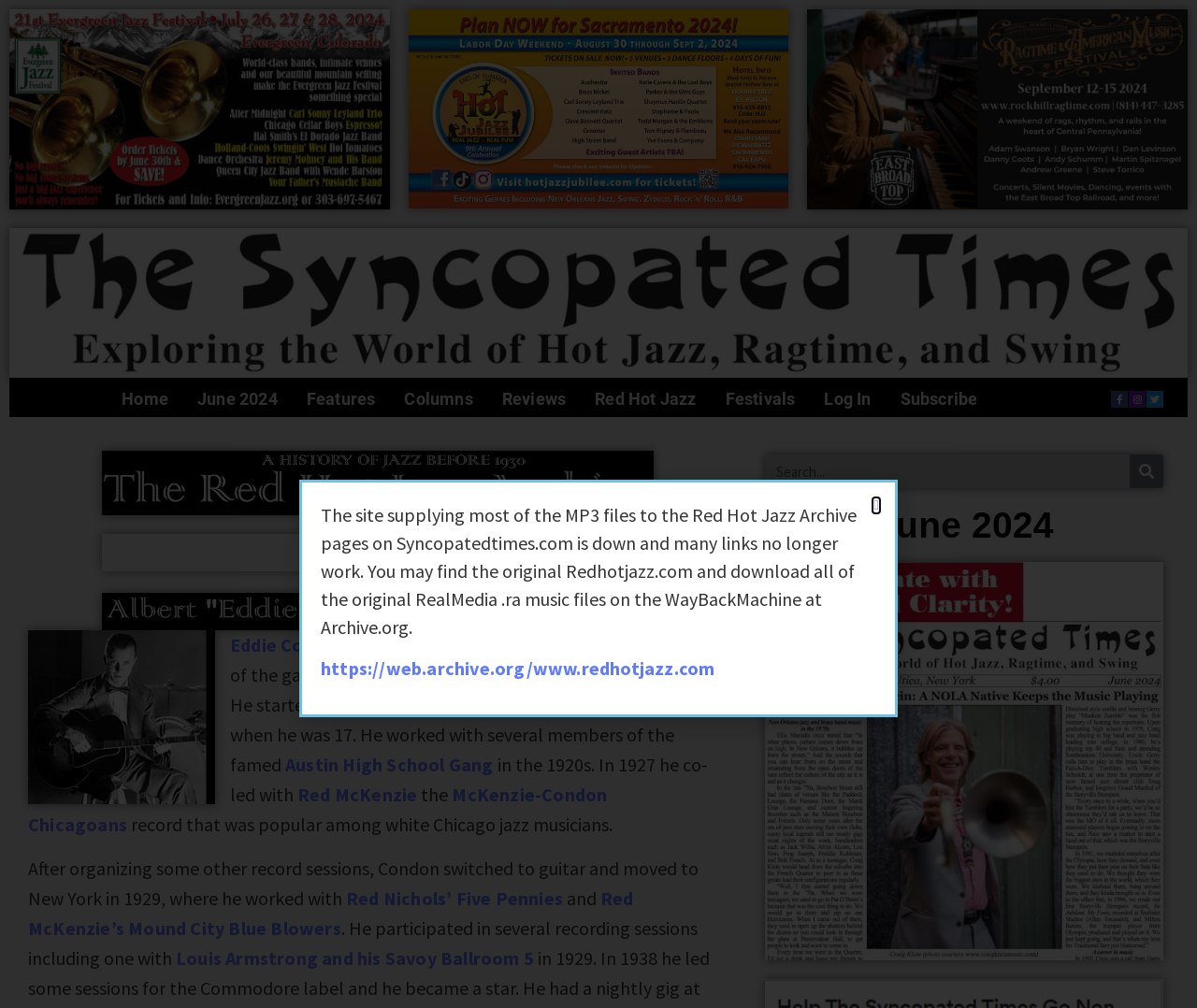Locate the UI element described as follows: "Home". Return the bounding box coordinates as four float numbers between 0 and 1 in the order [left, top, right, bottom].

[0.093, 0.38, 0.149, 0.413]